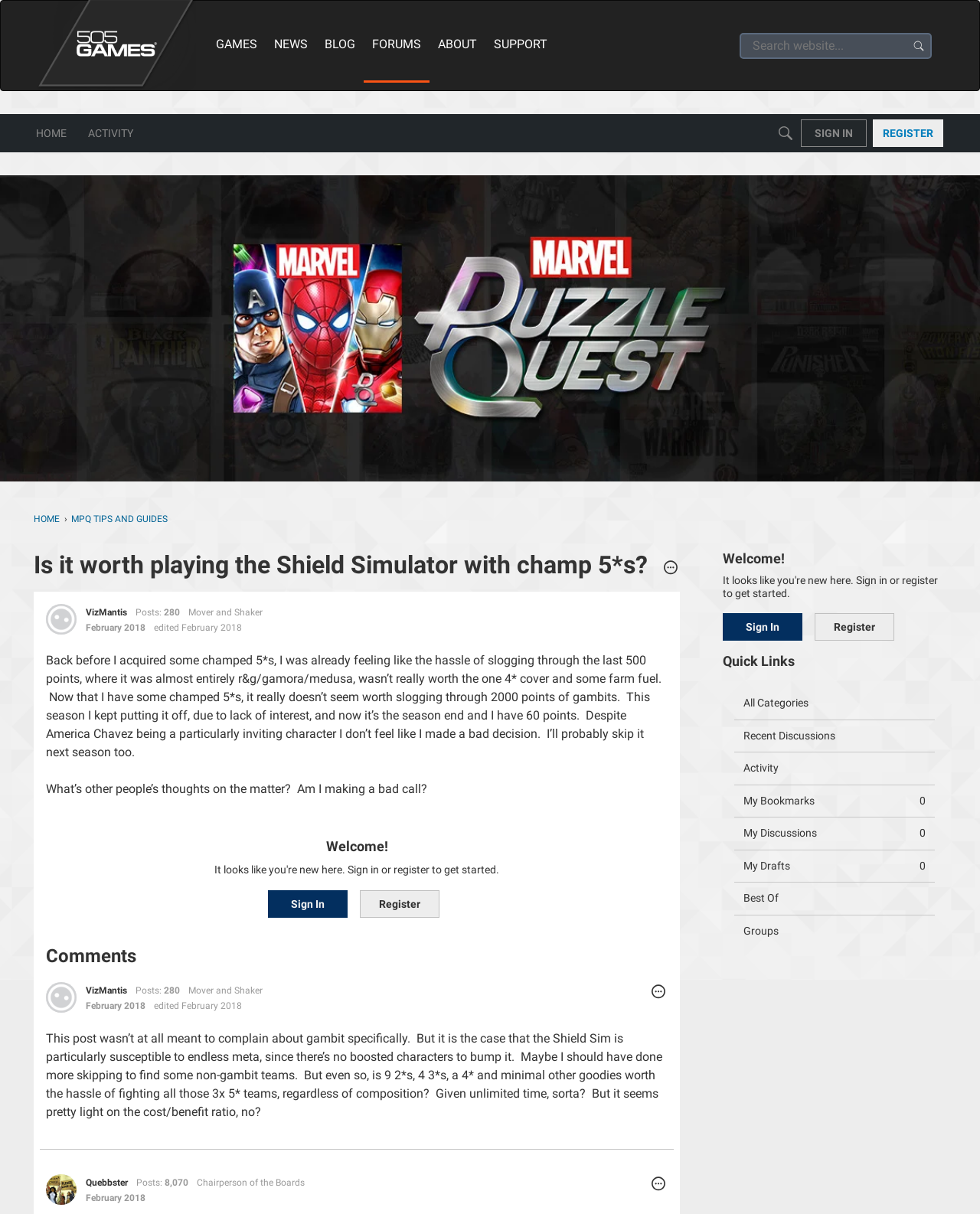Provide the bounding box coordinates of the HTML element described by the text: "aria-describedby="button-srch" name="s" placeholder="Search website..."". The coordinates should be in the format [left, top, right, bottom] with values between 0 and 1.

[0.76, 0.028, 0.924, 0.047]